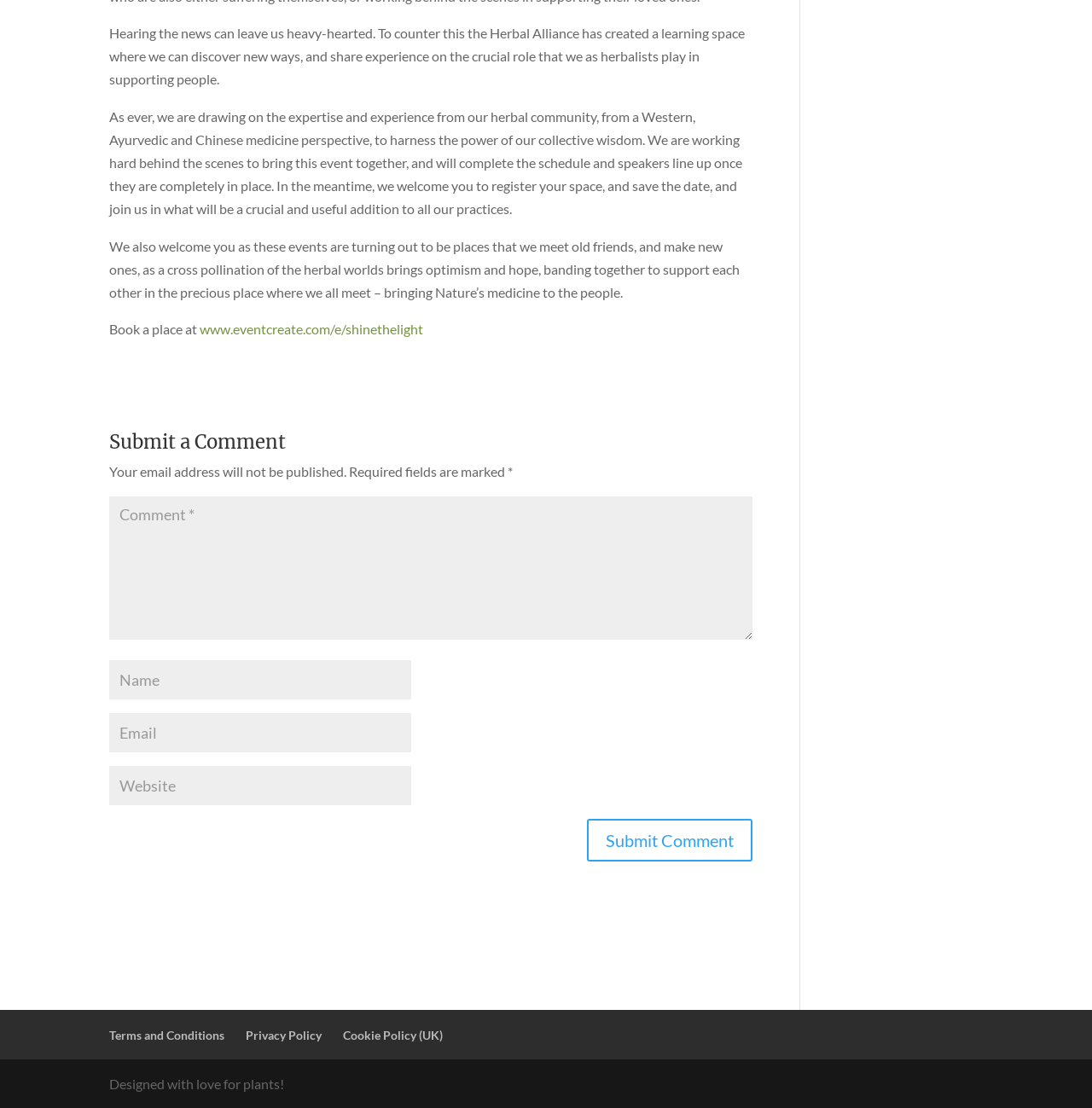What is the tone of the webpage?
Refer to the image and provide a concise answer in one word or phrase.

Optimistic